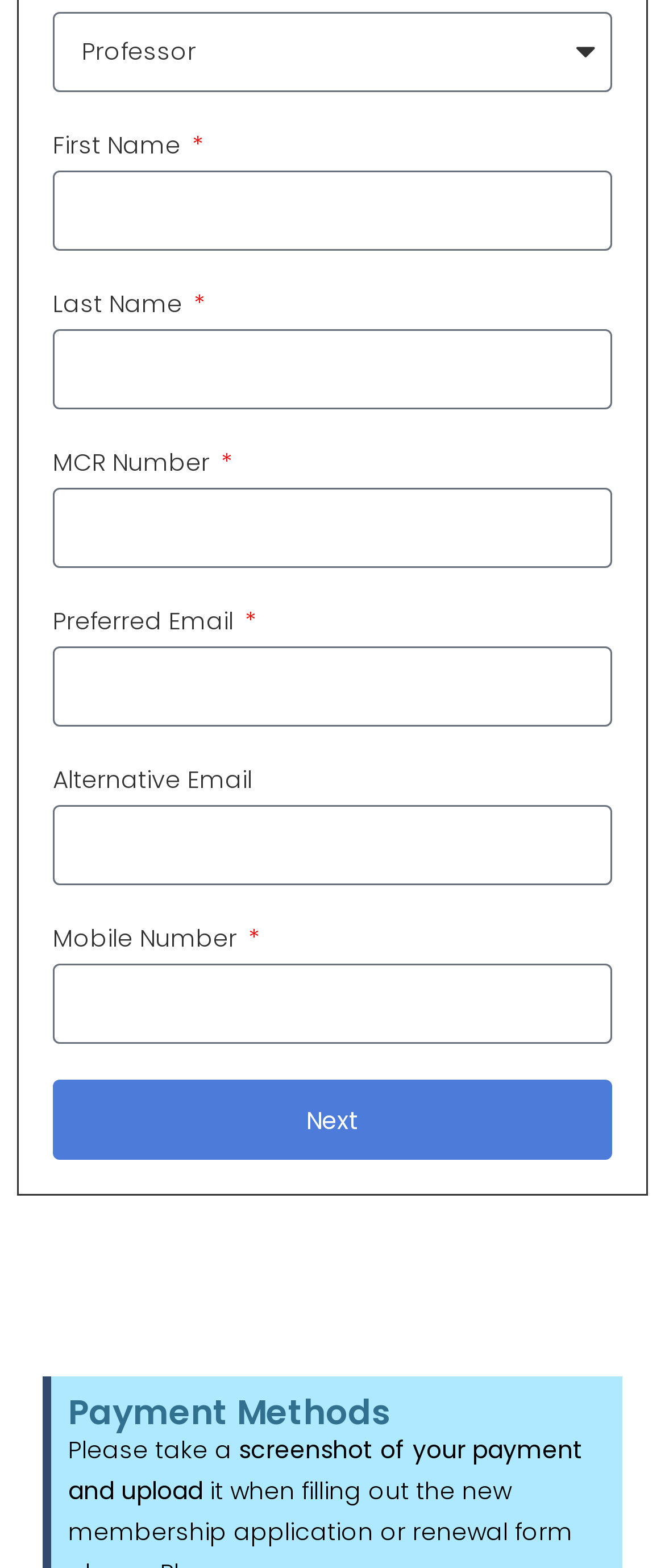Locate the bounding box of the UI element defined by this description: "book". The coordinates should be given as four float numbers between 0 and 1, formatted as [left, top, right, bottom].

None